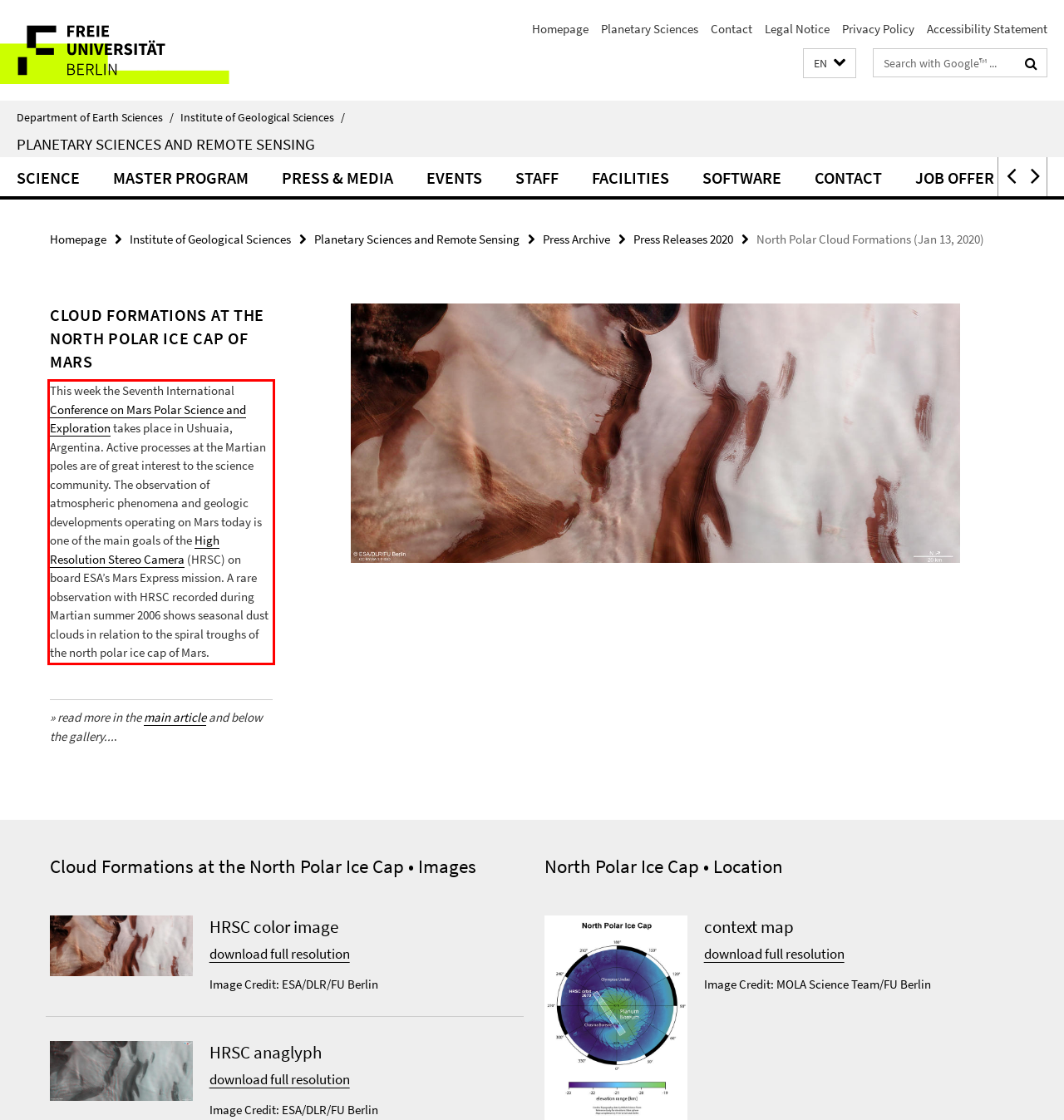Please examine the webpage screenshot containing a red bounding box and use OCR to recognize and output the text inside the red bounding box.

This week the Seventh International Conference on Mars Polar Science and Exploration takes place in Ushuaia, Argentina. Active processes at the Martian poles are of great interest to the science community. The observation of atmospheric phenomena and geologic developments operating on Mars today is one of the main goals of the High Resolution Stereo Camera (HRSC) on board ESA’s Mars Express mission. A rare observation with HRSC recorded during Martian summer 2006 shows seasonal dust clouds in relation to the spiral troughs of the north polar ice cap of Mars.